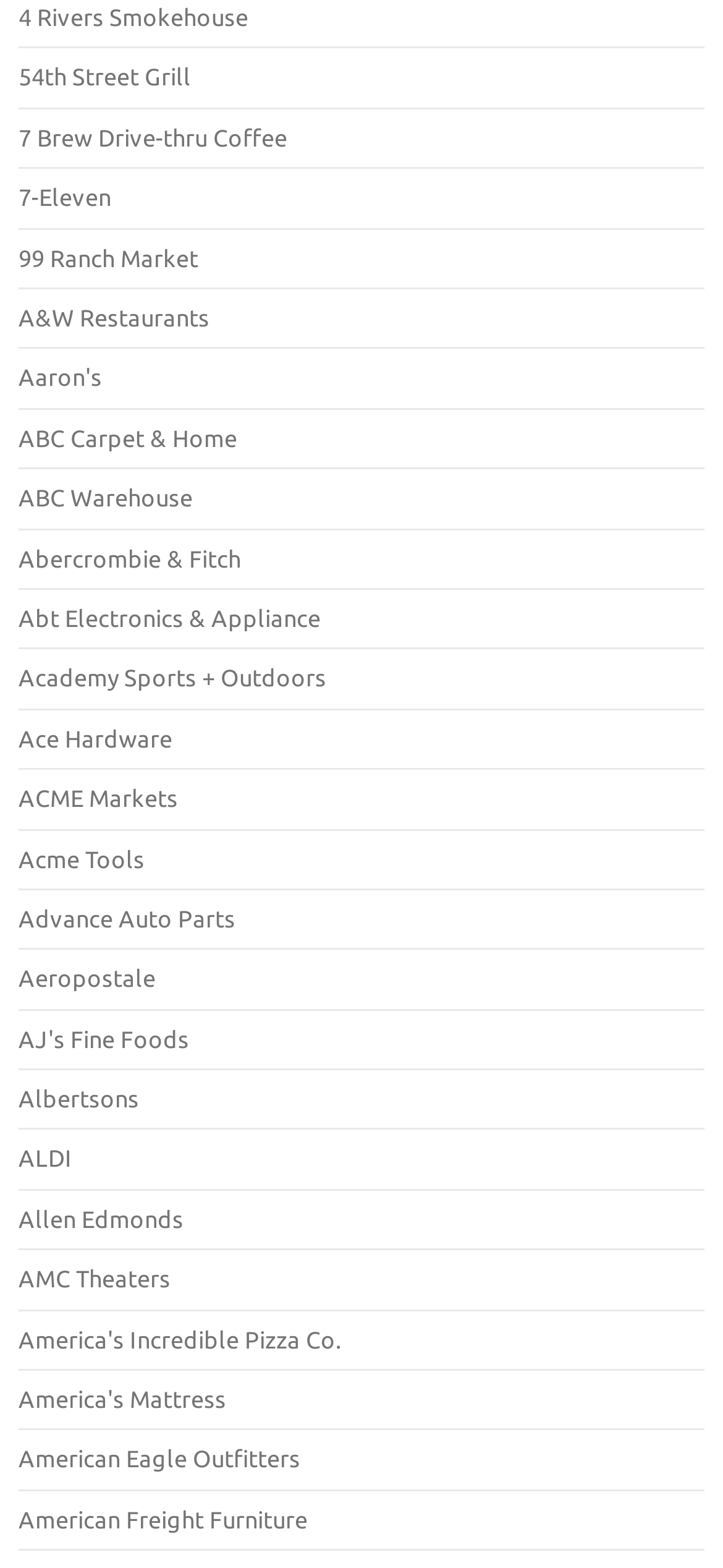Determine the bounding box coordinates of the clickable area required to perform the following instruction: "explore Ace Hardware website". The coordinates should be represented as four float numbers between 0 and 1: [left, top, right, bottom].

[0.026, 0.462, 0.238, 0.479]